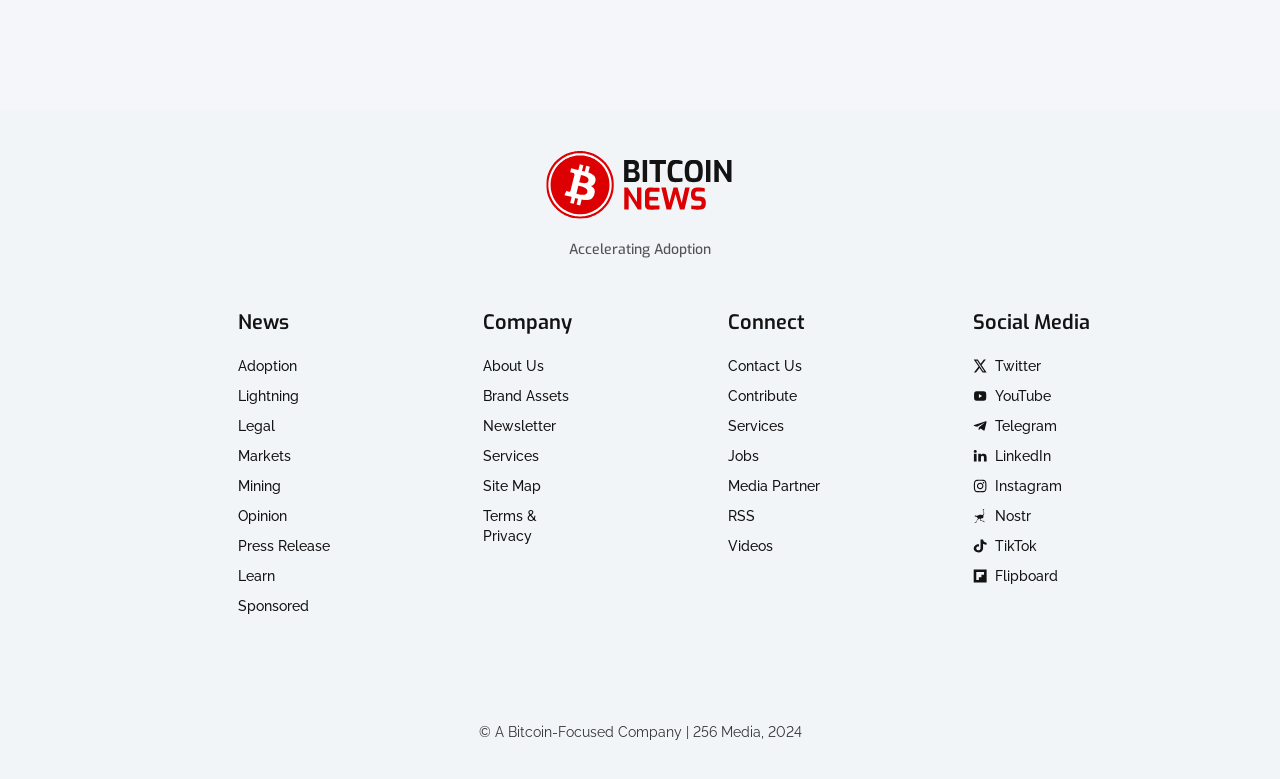Identify the bounding box for the UI element described as: "Terms & Privacy". The coordinates should be four float numbers between 0 and 1, i.e., [left, top, right, bottom].

[0.377, 0.65, 0.459, 0.701]